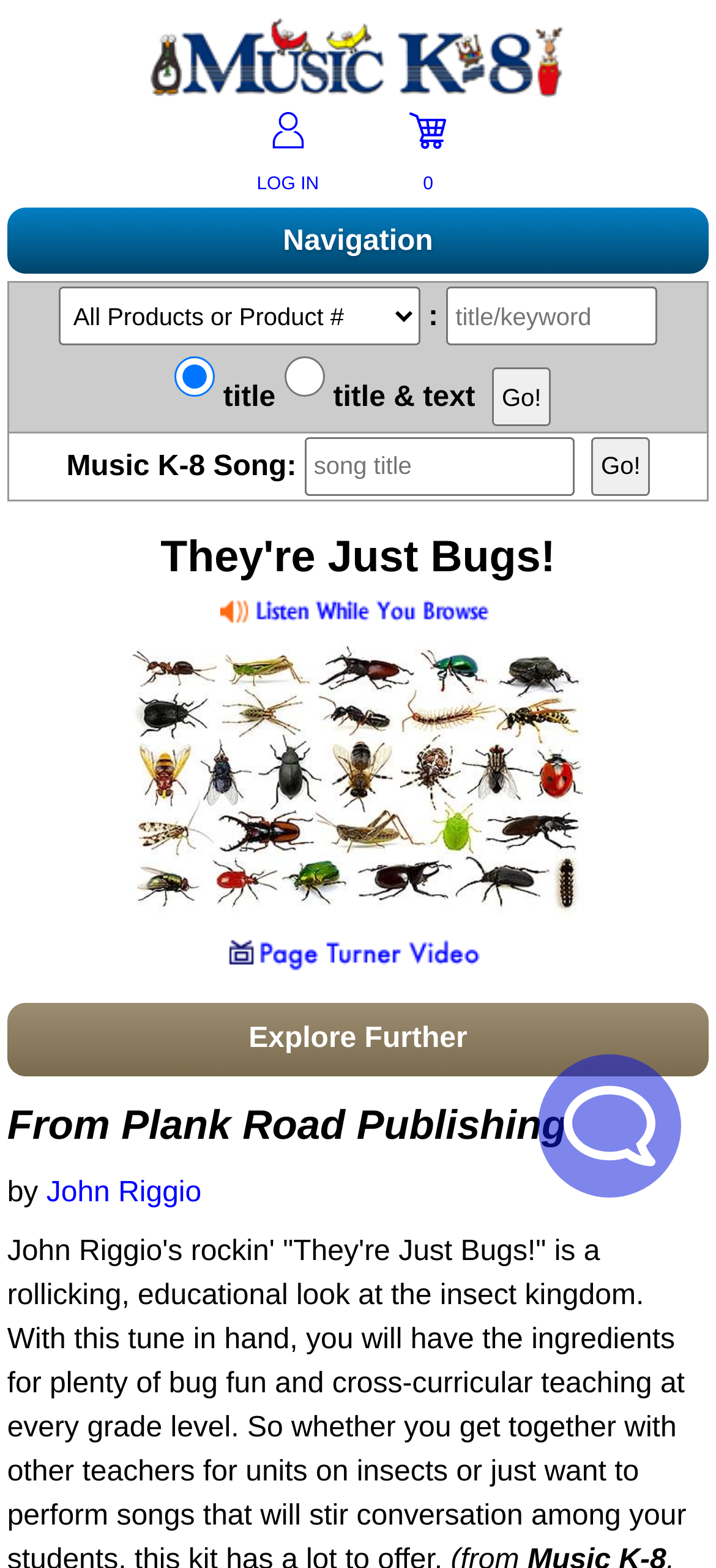Look at the image and give a detailed response to the following question: Is there a video available for the song?

The question asks if there is a video available for the song. Upon examining the webpage, I can see that there is a link 'Page Turner video: listen and read along' which suggests that a video is available for the song.